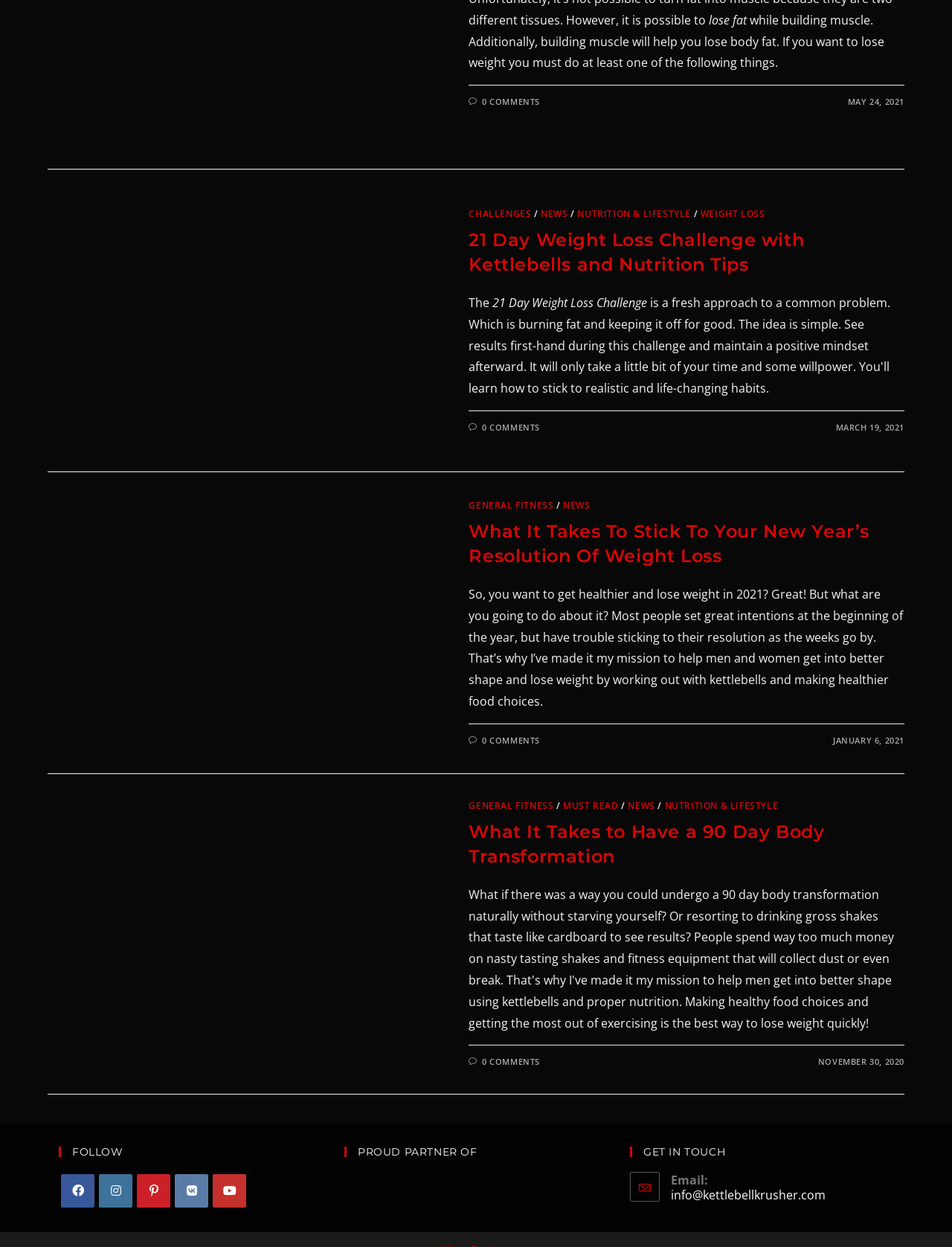What social media platforms can you follow the website on?
Refer to the image and answer the question using a single word or phrase.

Facebook, Instagram, Pinterest, VK, Youtube